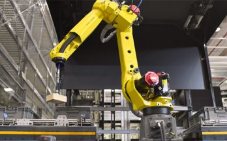What is the robot doing in the image? From the image, respond with a single word or brief phrase.

Handling an object